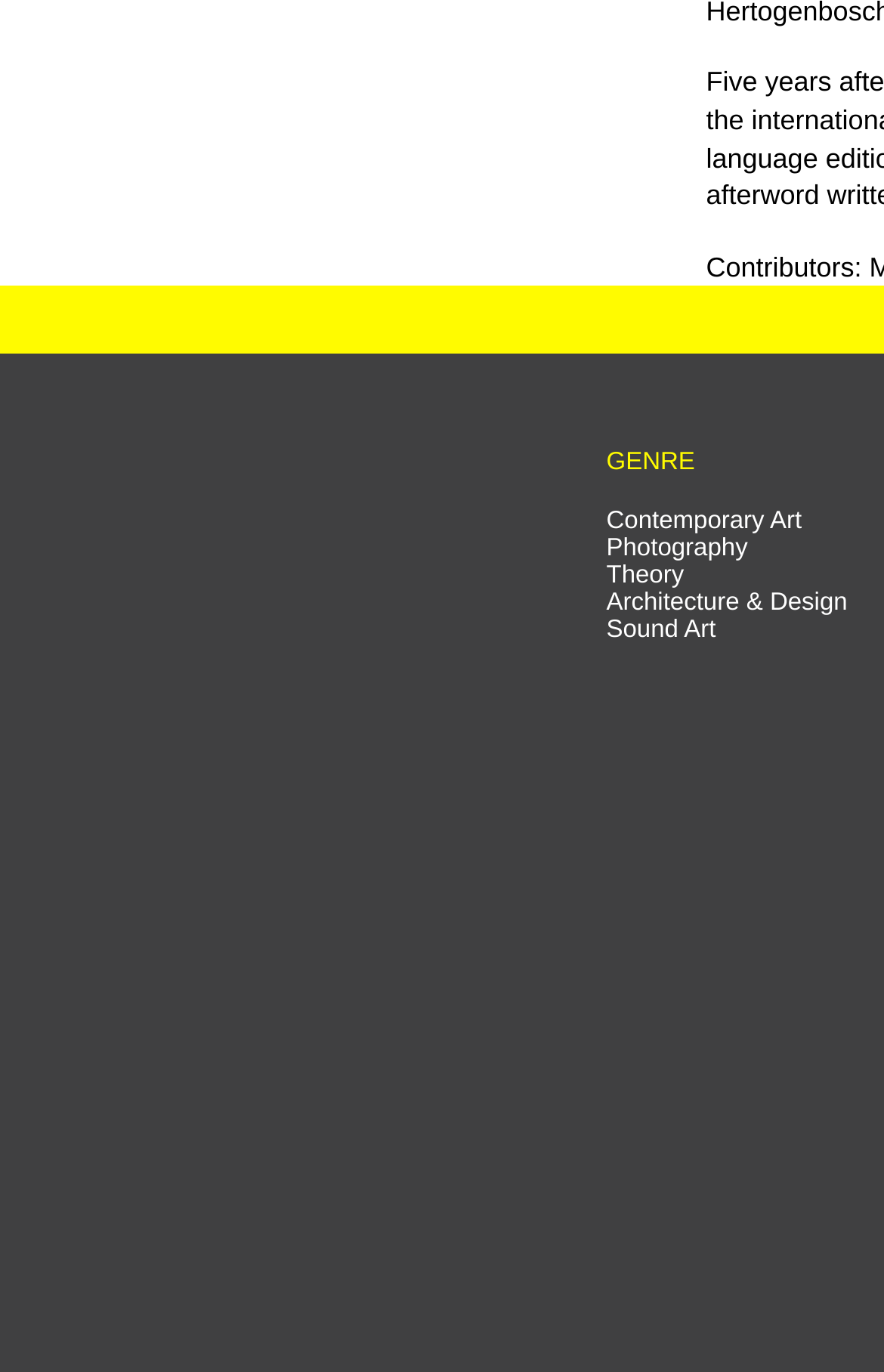Provide the bounding box coordinates in the format (top-left x, top-left y, bottom-right x, bottom-right y). All values are floating point numbers between 0 and 1. Determine the bounding box coordinate of the UI element described as: Architecture & Design

[0.686, 0.429, 0.959, 0.449]